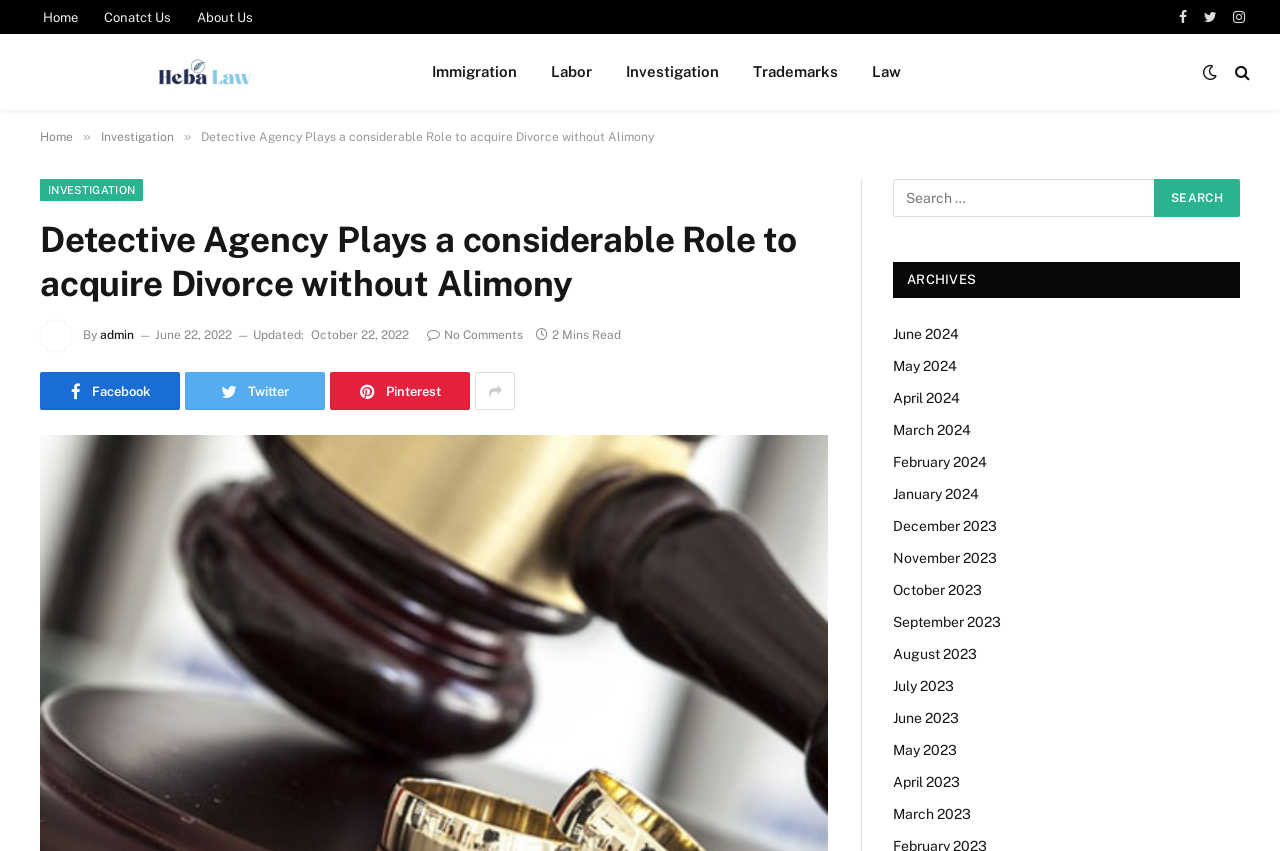Can you specify the bounding box coordinates for the region that should be clicked to fulfill this instruction: "Search for something".

[0.698, 0.211, 0.969, 0.255]